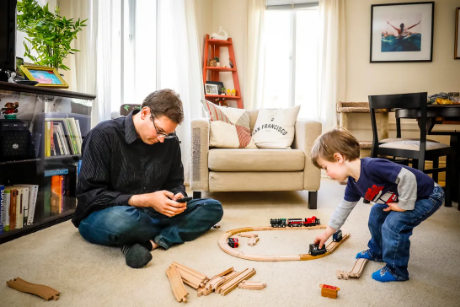What is written on the decorative pillow on the sofa?
Give a one-word or short-phrase answer derived from the screenshot.

San Francisco